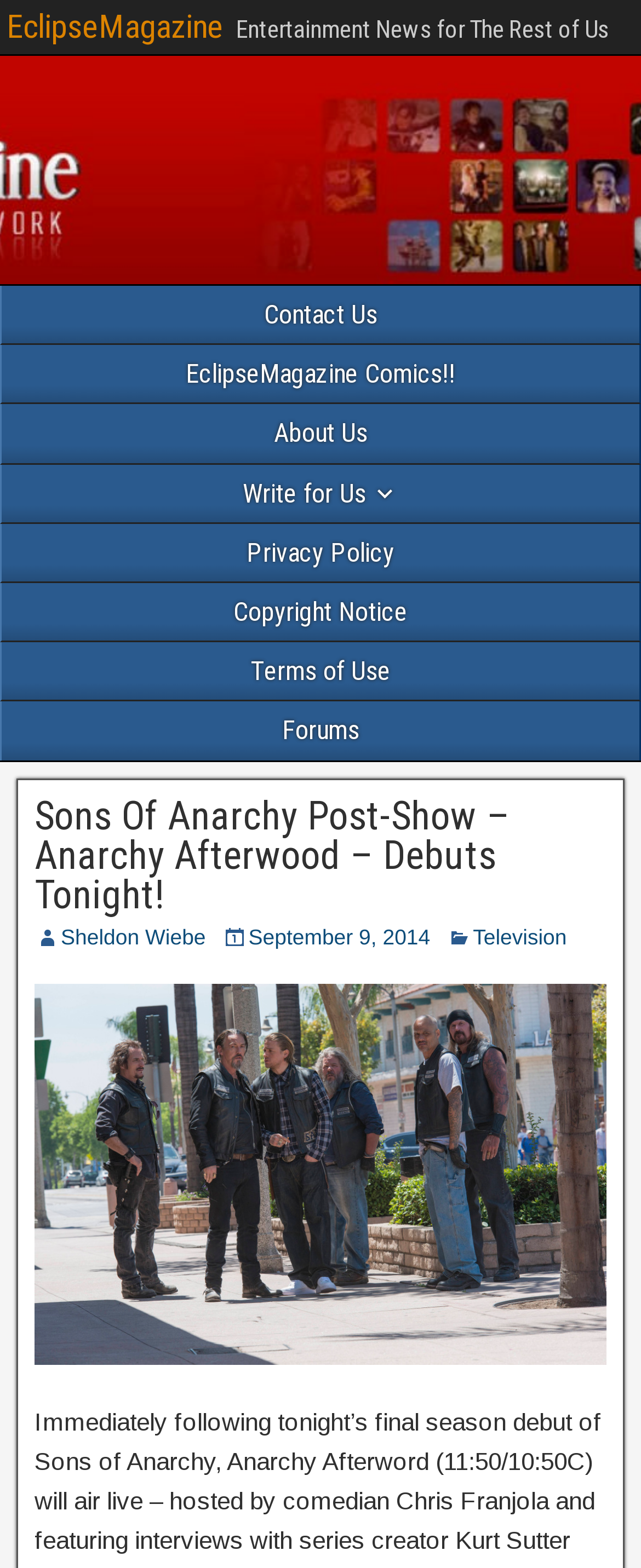Provide an in-depth caption for the webpage.

The webpage is about Entertainment News, specifically focused on Sons of Anarchy Post-Show. At the top left, there is a heading "EclipseMagazine" which is also a link. Below it, there is a static text "Entertainment News for The Rest of Us". 

On the left side, there is a main menu navigation section that takes up about half of the page's height. It contains 7 links, including "Contact Us", "EclipseMagazine Comics!!", "About Us", "Write for Us", "Privacy Policy", "Copyright Notice", "Terms of Use", and "Forums". 

In the main content area, there is a header section with a heading "Sons Of Anarchy Post-Show – Anarchy Afterwood – Debuts Tonight!" which is also a link. Below it, there are four links: "Sons Of Anarchy Post-Show – Anarchy Afterwood – Debuts Tonight!", "Sheldon Wiebe", "September 9, 2014", and "Television". 

At the bottom of the main content area, there is another link "Black Widower - Prashant Gupta" accompanied by an image with the same name. The image is positioned below the link "Television".